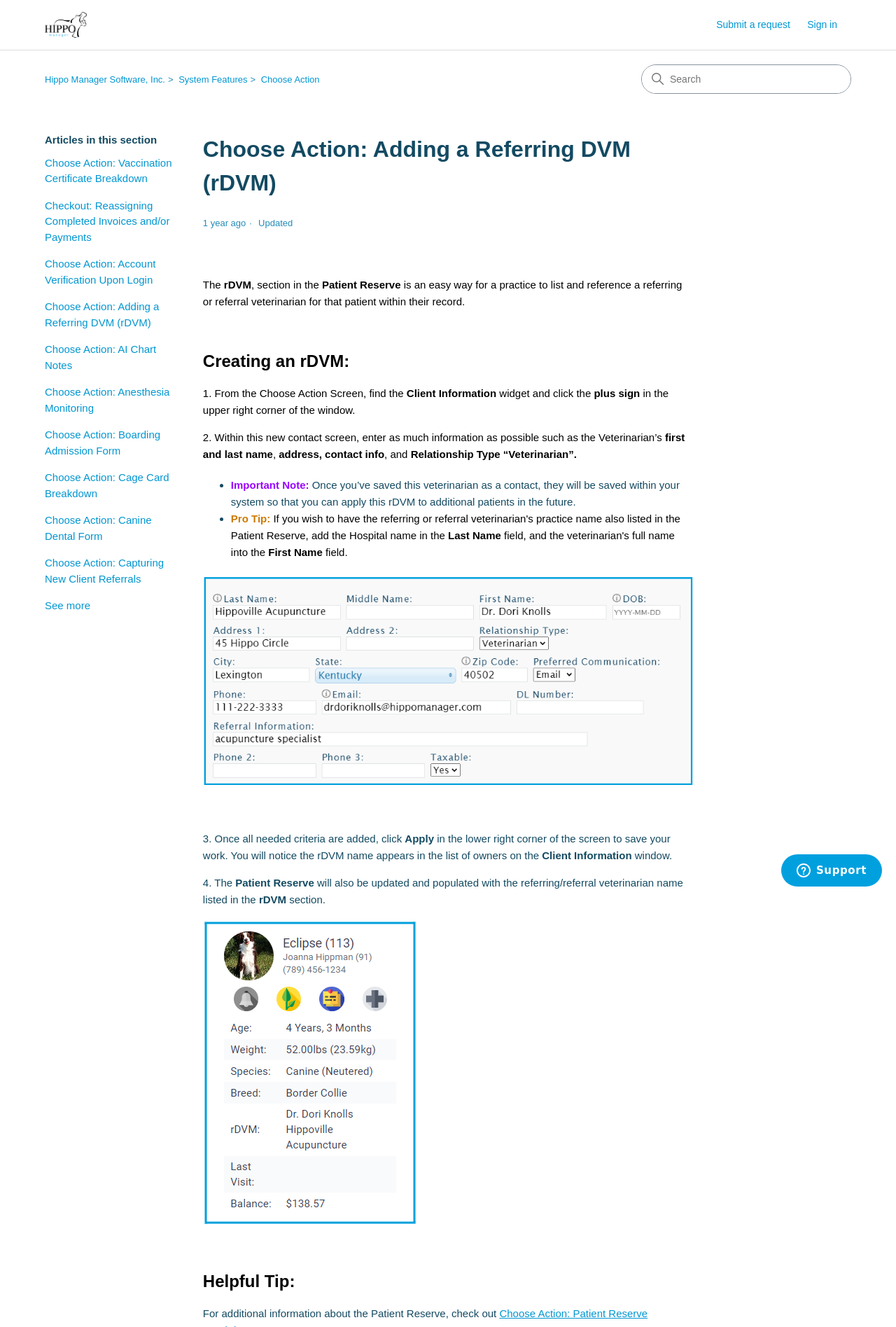Locate the bounding box coordinates of the clickable region necessary to complete the following instruction: "Click Help Center home page". Provide the coordinates in the format of four float numbers between 0 and 1, i.e., [left, top, right, bottom].

[0.05, 0.009, 0.097, 0.028]